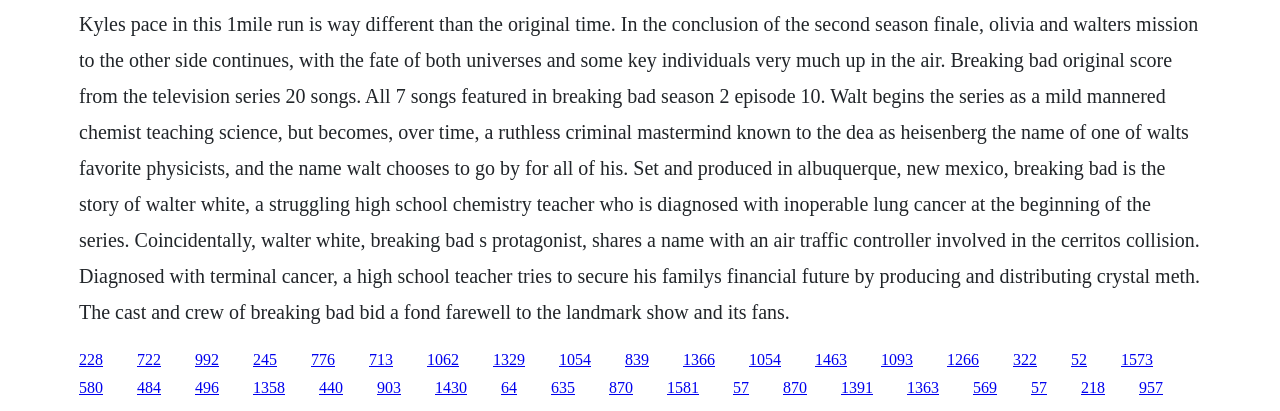Where is the TV series set and produced?
Please provide a single word or phrase answer based on the image.

Albuquerque, New Mexico